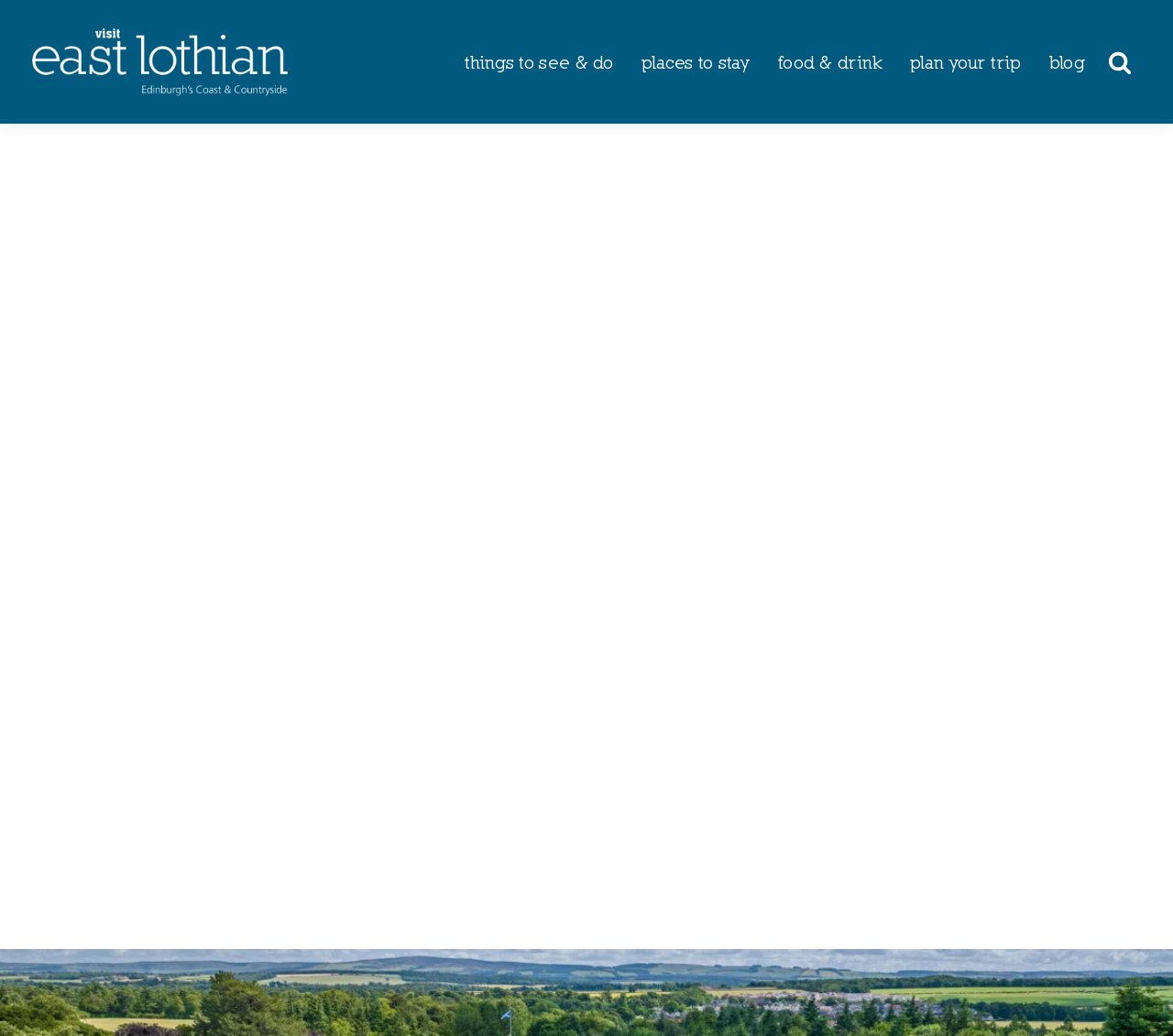What is the purpose of the 'Search the business directory' link?
Answer the question with a single word or phrase, referring to the image.

To search businesses